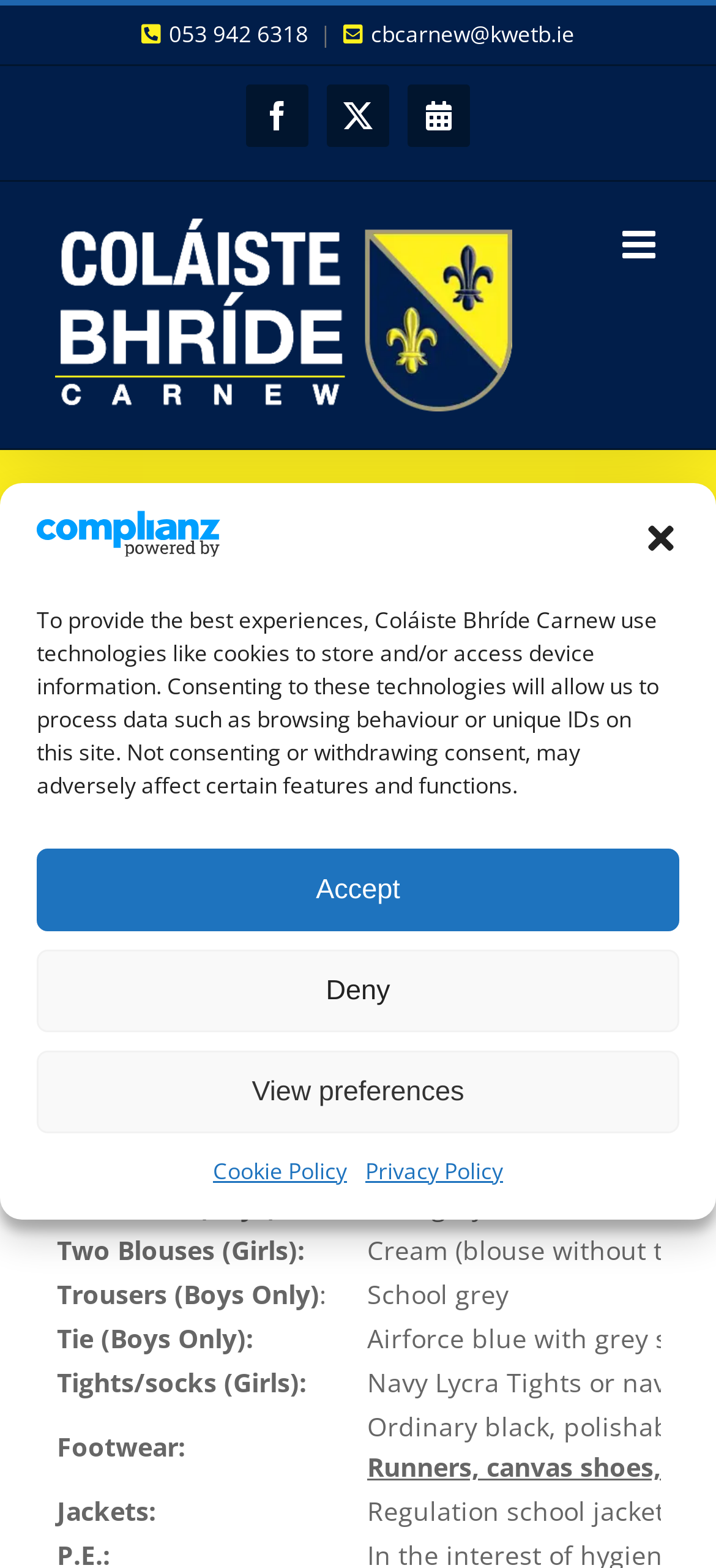Locate the bounding box coordinates of the region to be clicked to comply with the following instruction: "Check the school uniform specification". The coordinates must be four float numbers between 0 and 1, in the form [left, top, right, bottom].

[0.077, 0.553, 0.879, 0.601]